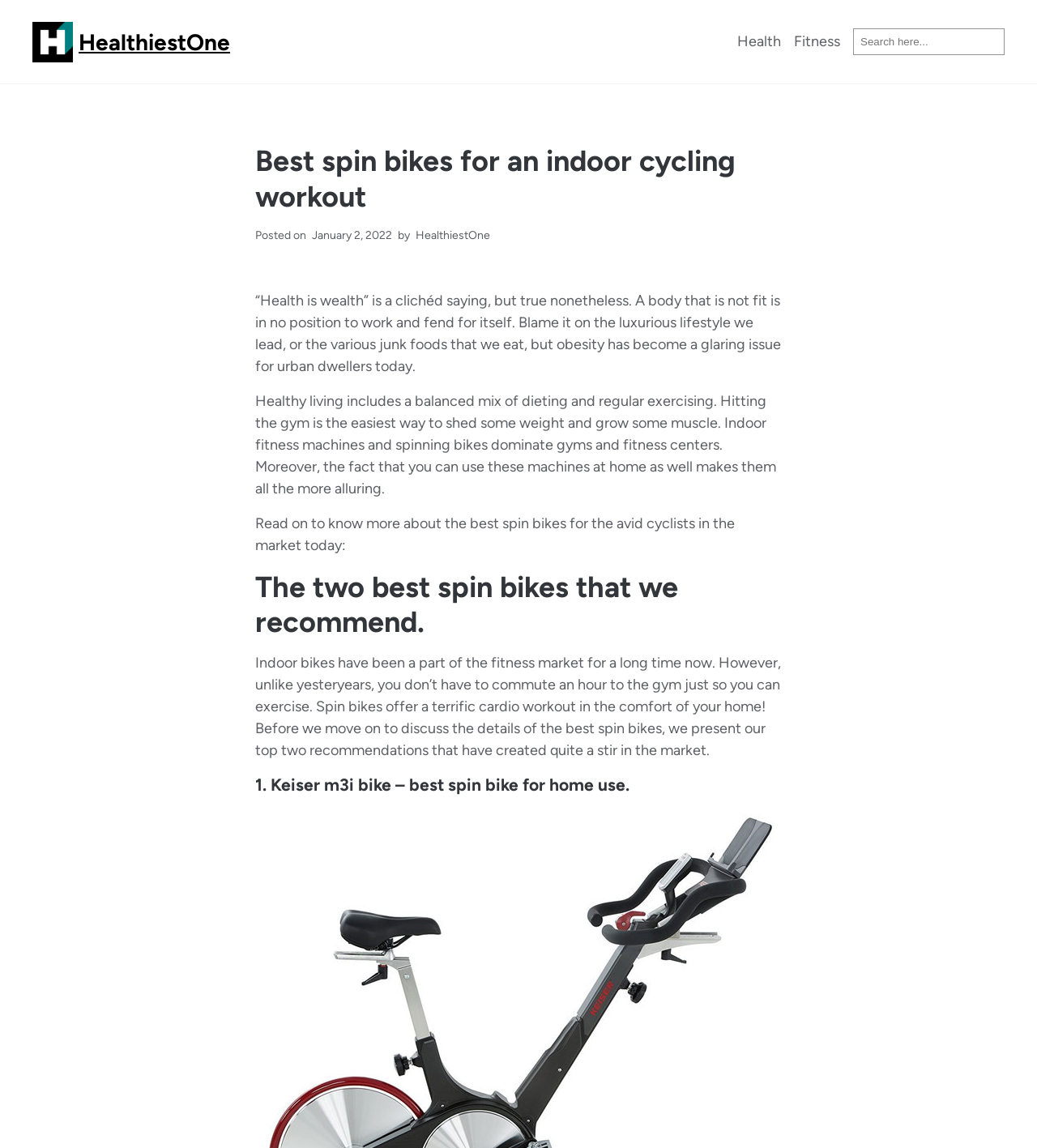Based on the image, please respond to the question with as much detail as possible:
What is the purpose of spin bikes according to the article?

I determined the purpose of spin bikes according to the article by looking at the static text element, which states that 'Spin bikes offer a terrific cardio workout in the comfort of your home!'